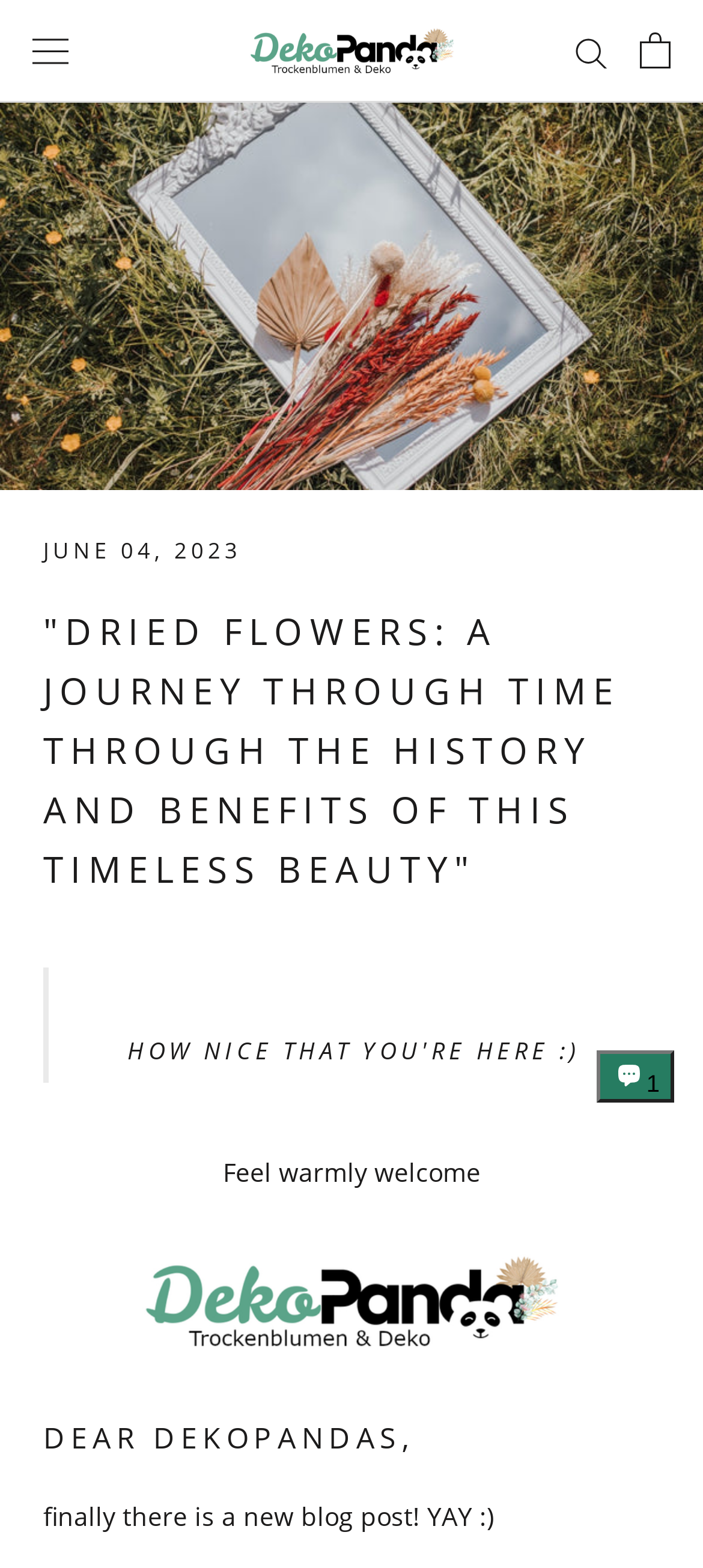Use a single word or phrase to answer the following:
What is the date mentioned on the webpage?

JUNE 04, 2023